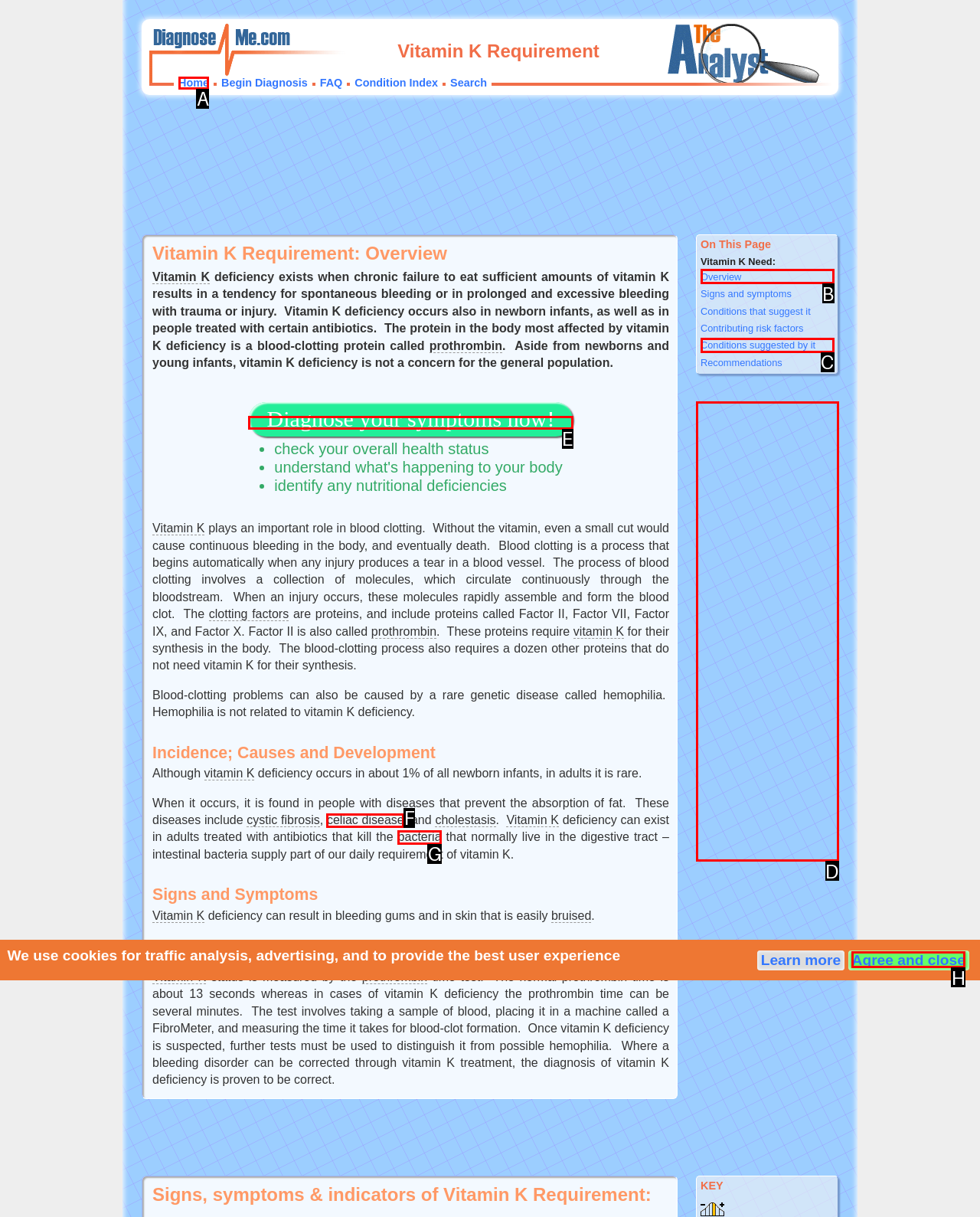Find the option that aligns with: Daily Headlines Today
Provide the letter of the corresponding option.

None